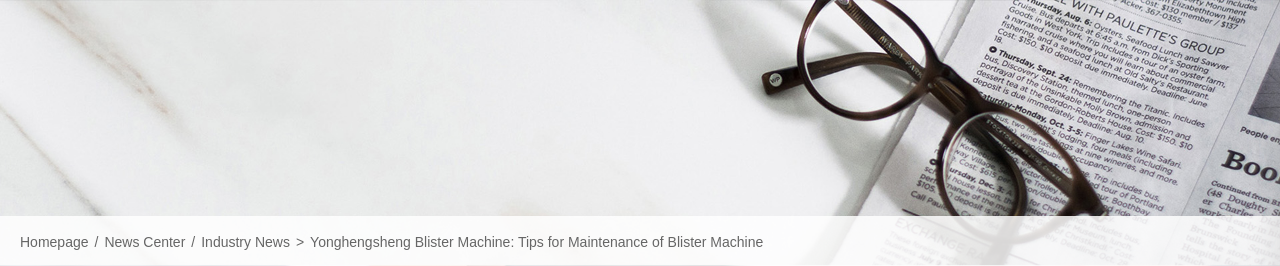Please provide a comprehensive response to the question based on the details in the image: What type of news is the newspaper likely to be showing?

The newspaper appears to be open, showcasing articles, and given the professional atmosphere of the workspace, it is likely that the articles are related to industry news or business.